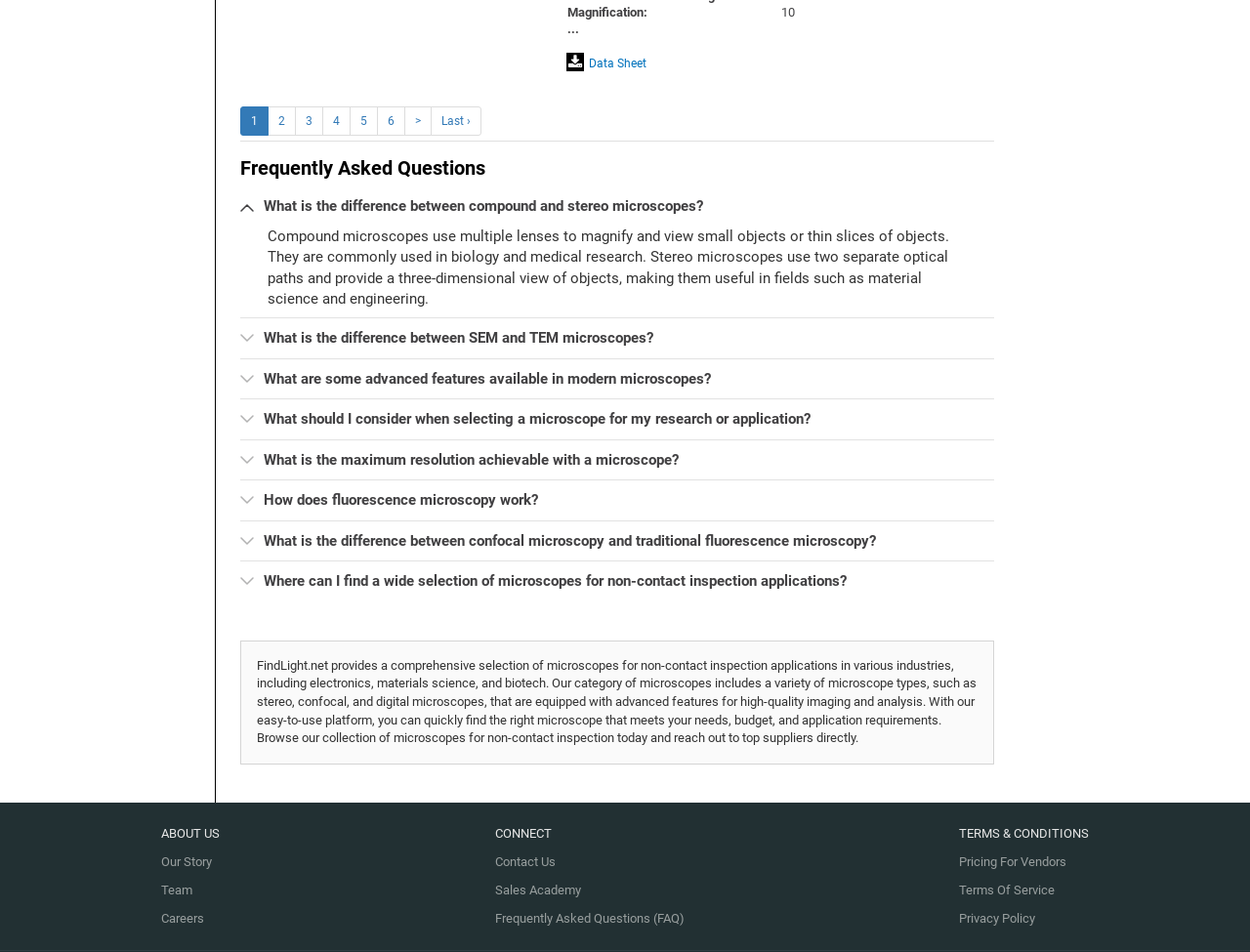What is the topic of the first FAQ question?
Give a comprehensive and detailed explanation for the question.

The first FAQ question is 'What is the difference between compound and stereo microscopes?', which is a common question in the field of microscopy.